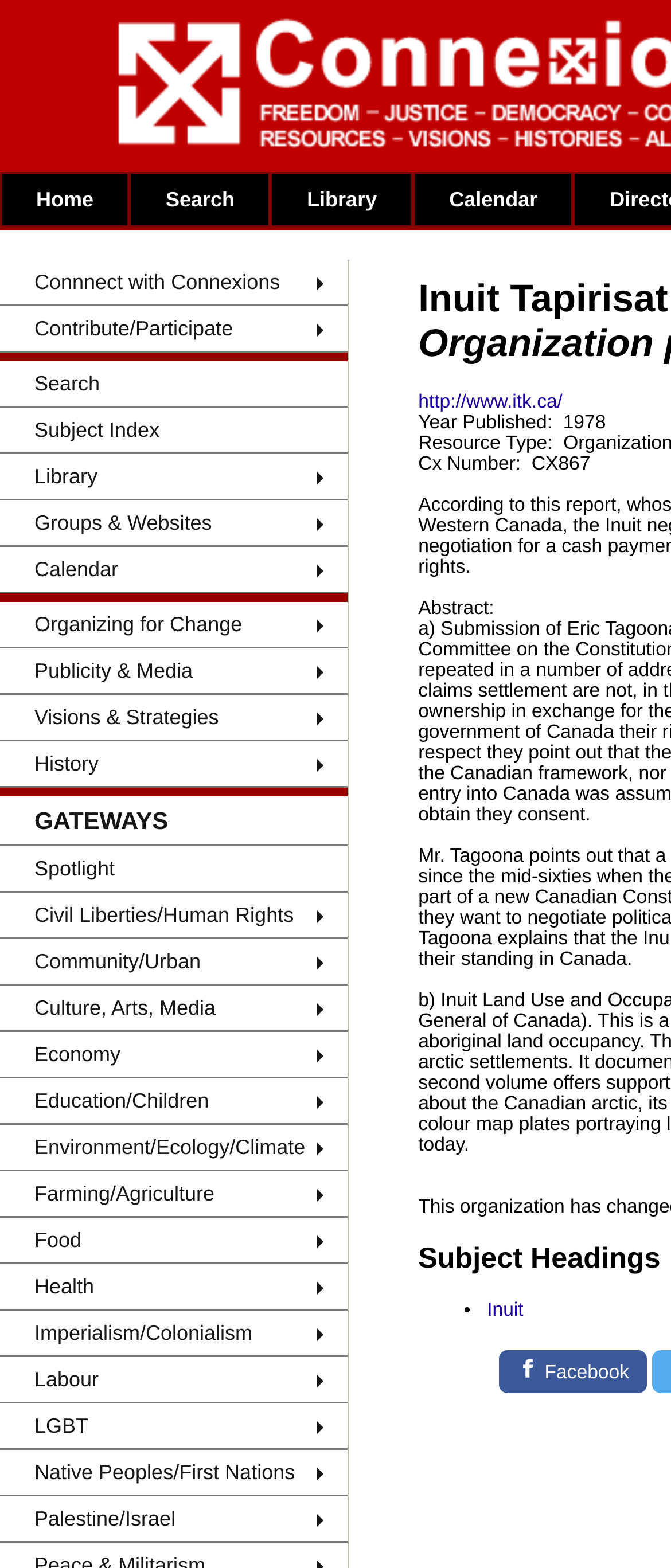Identify the bounding box coordinates of the element to click to follow this instruction: 'Browse Subject Index'. Ensure the coordinates are four float values between 0 and 1, provided as [left, top, right, bottom].

[0.193, 0.16, 0.404, 0.177]